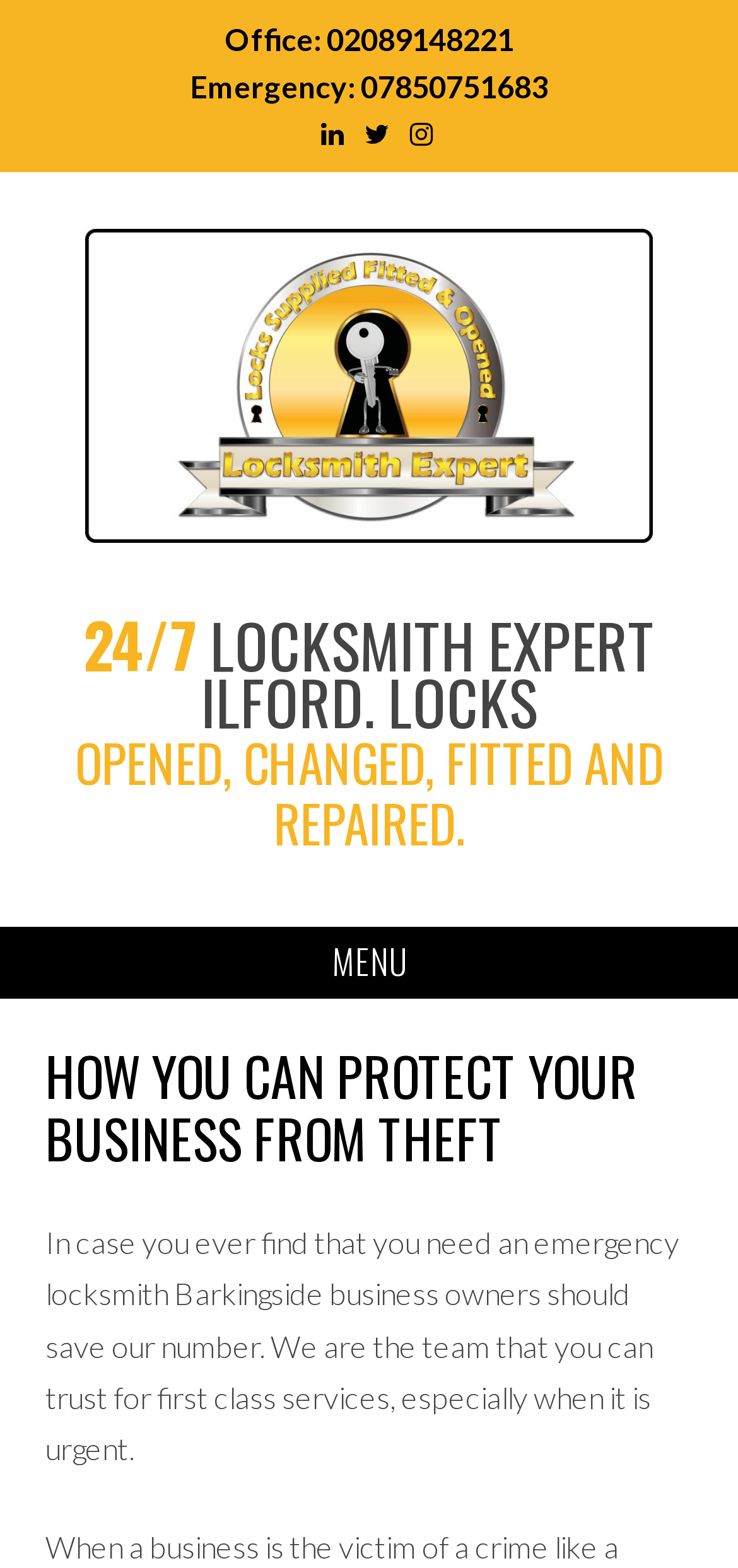What is the availability of the locksmith service?
Answer the question with a detailed and thorough explanation.

I found the availability of the locksmith service by looking at the static text element that says '24/7', indicating that the service is available 24 hours a day, 7 days a week.